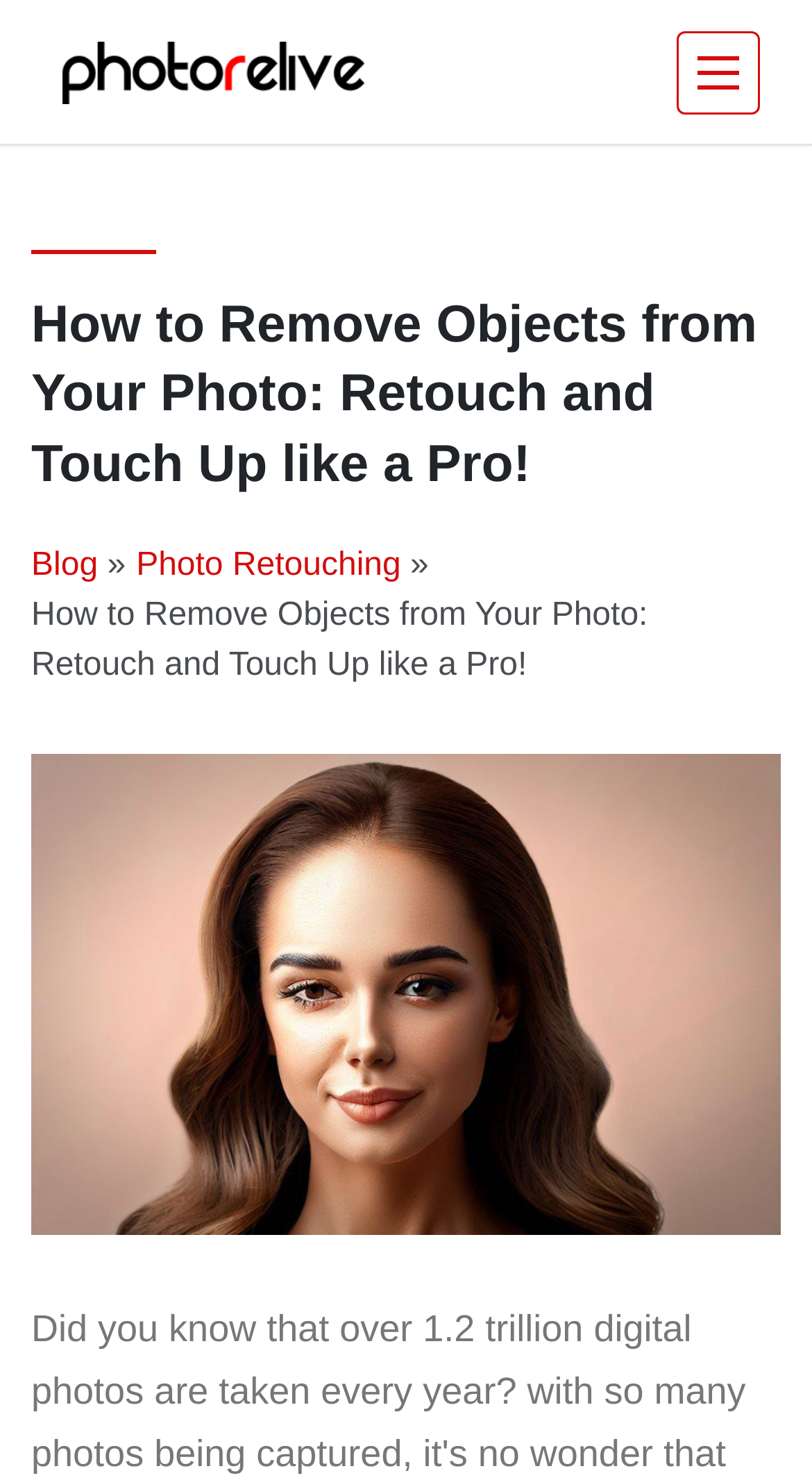Locate the UI element described by Photo Retouching in the provided webpage screenshot. Return the bounding box coordinates in the format (top-left x, top-left y, bottom-right x, bottom-right y), ensuring all values are between 0 and 1.

[0.168, 0.37, 0.494, 0.394]